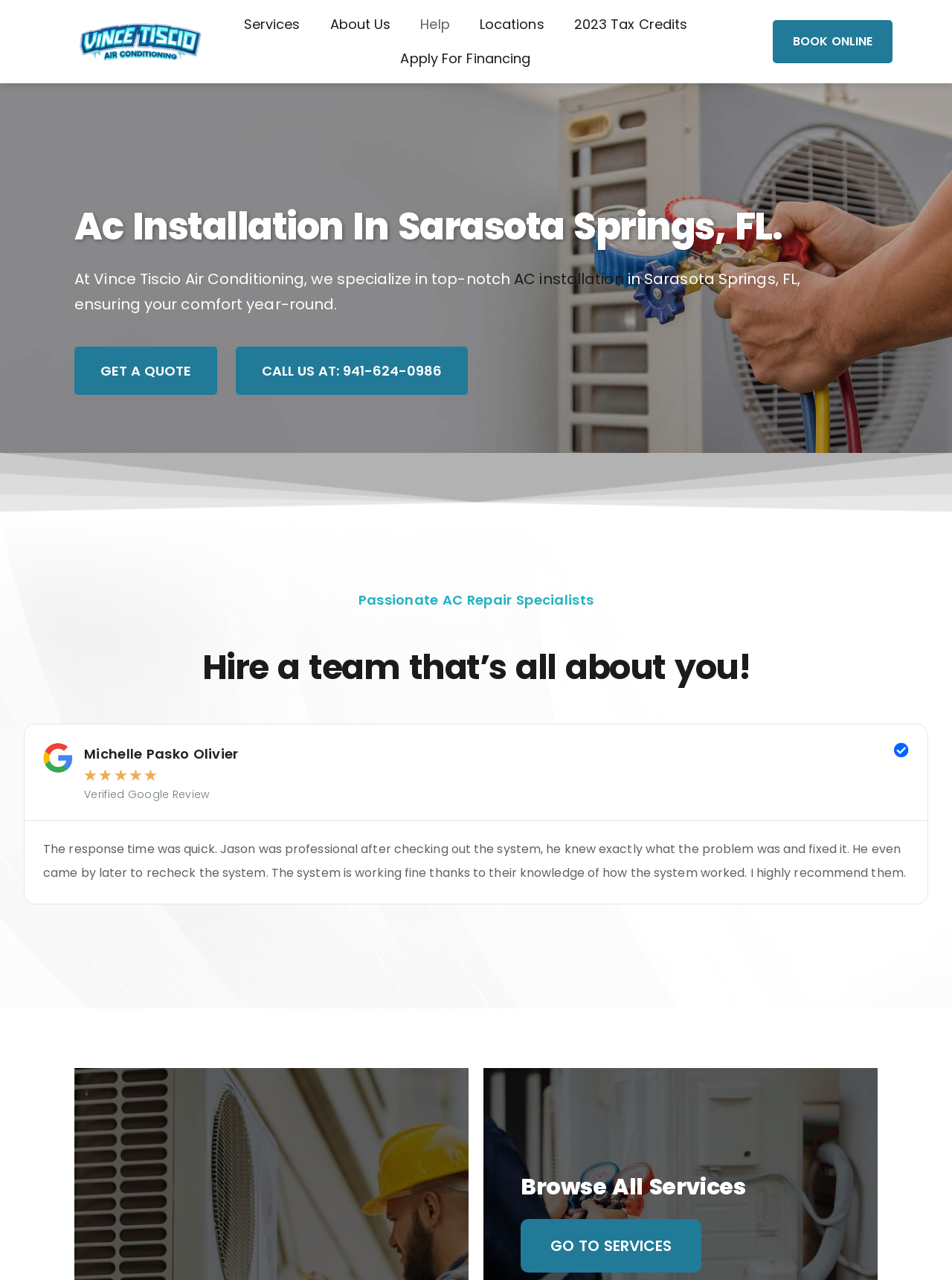Can you find the bounding box coordinates for the UI element given this description: "Help"? Provide the coordinates as four float numbers between 0 and 1: [left, top, right, bottom].

[0.426, 0.006, 0.488, 0.033]